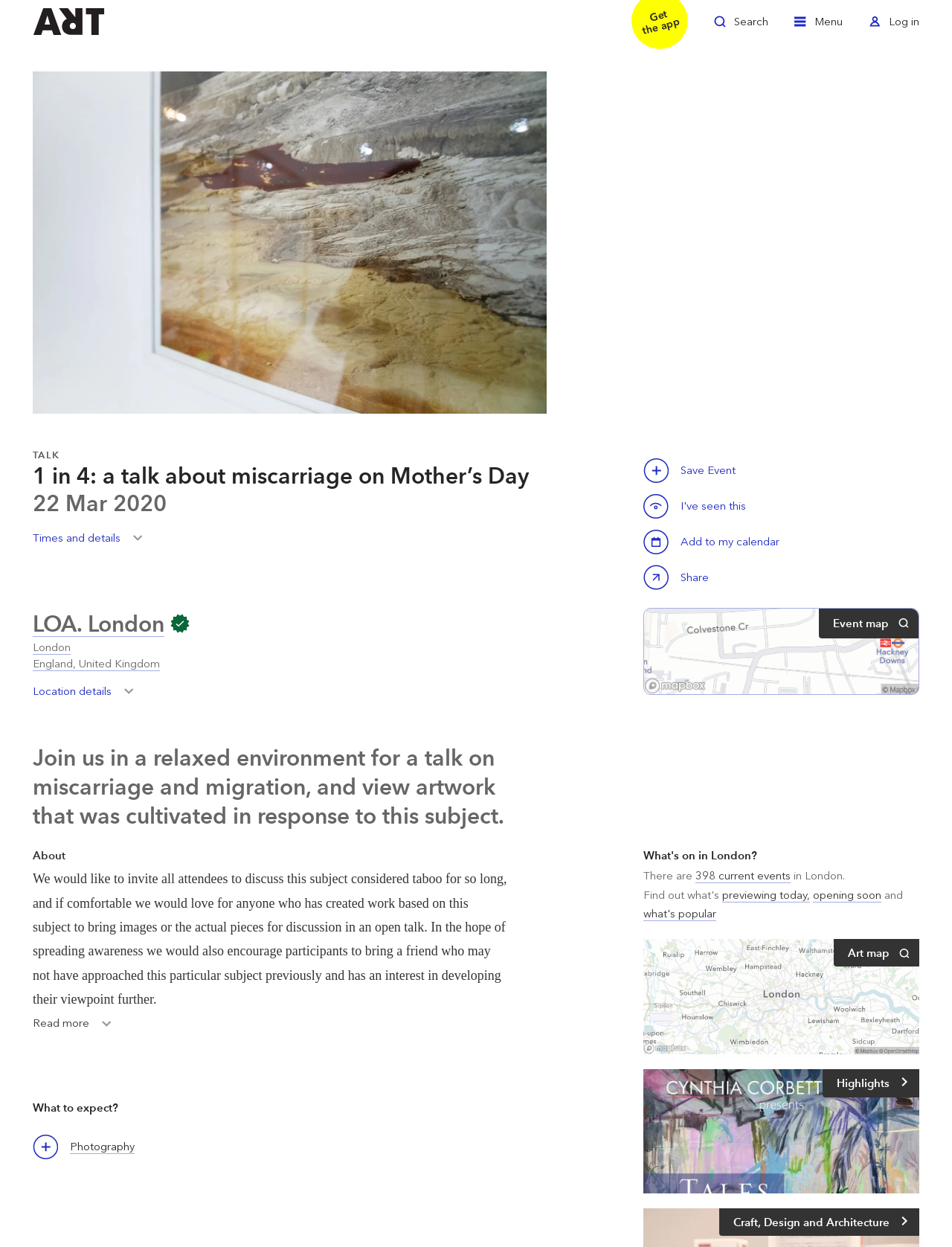Provide a thorough description of the webpage you see.

This webpage appears to be an event page for a talk about miscarriage and migration, taking place at LOA. London. At the top of the page, there are three links: "Welcome to ArtRabbit", "Toggle Search", and "Toggle Menu", followed by a "Toggle Log in" link. Below these links, there is a prominent image of an artwork, "Shona Jones July 2017 (2018) Photography archival glossy in wooden frame. 60 x 80 cm", which takes up a significant portion of the page.

The main content of the page is divided into sections. The first section has a heading "TALK" and provides details about the event, including the title "1 in 4: a talk about miscarriage on Mother’s Day", the date "22 Mar 2020", and buttons to toggle times and details, save the event, and add it to a calendar. There is also a button to share the event.

Below this section, there is a heading "LOA. London" with a link to the location and a small image. The location is specified as "London England, United Kingdom". There is also a button to toggle location details and a link to an event map.

The next section has a heading "About" and provides a brief description of the event, which is a talk about miscarriage and migration, accompanied by artwork. The text invites attendees to discuss the subject and share their own work.

Following this, there is a section with a heading "What to expect?" and a link to "Photography". The page also features a section with a heading "What's on in London?" which lists various events, including current events, upcoming events, and popular events. There are also links to view maps and highlights.

Throughout the page, there are several buttons, links, and images, which are strategically placed to provide easy navigation and access to relevant information.